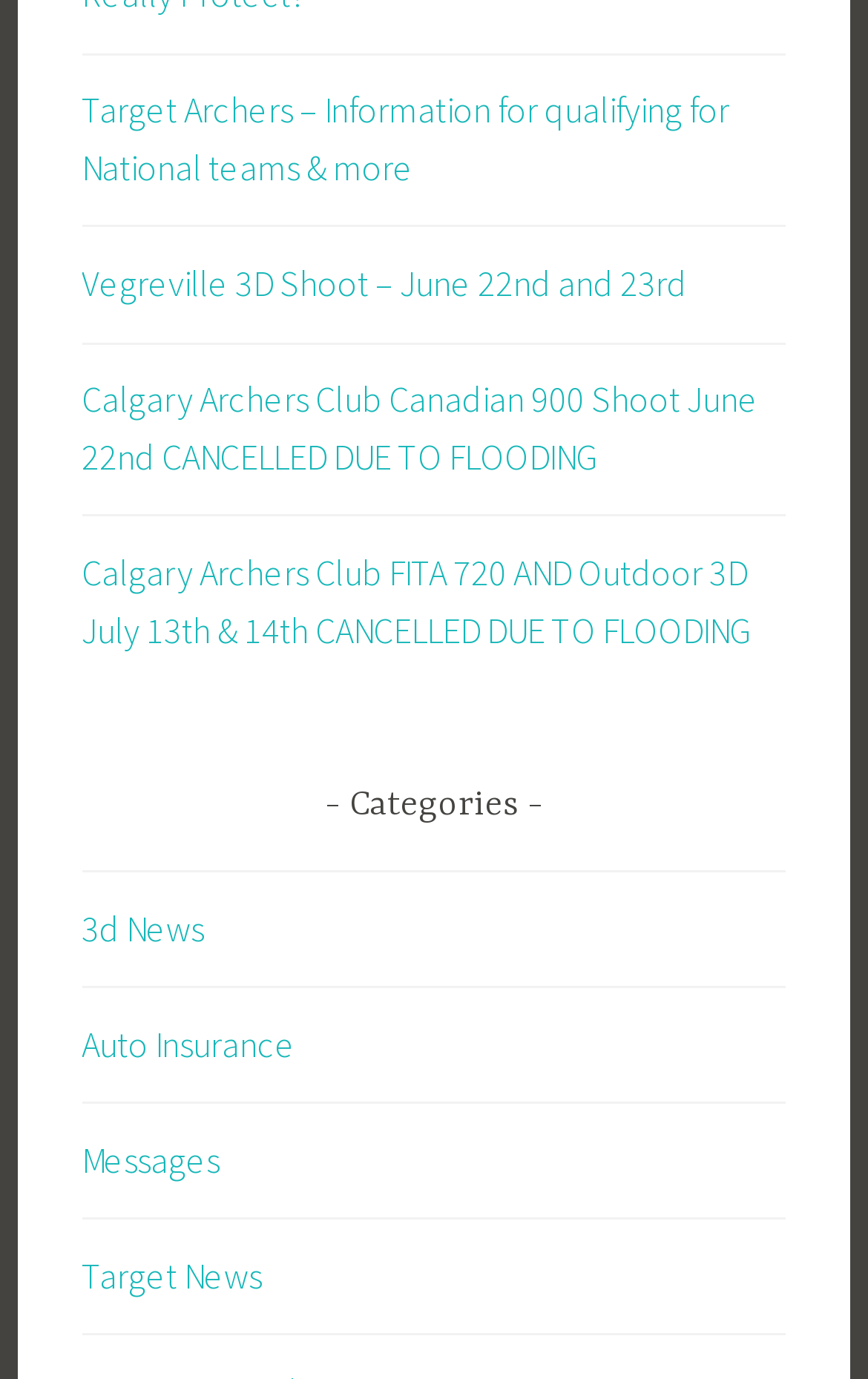Please locate the bounding box coordinates of the element that needs to be clicked to achieve the following instruction: "View Target News". The coordinates should be four float numbers between 0 and 1, i.e., [left, top, right, bottom].

[0.094, 0.909, 0.301, 0.941]